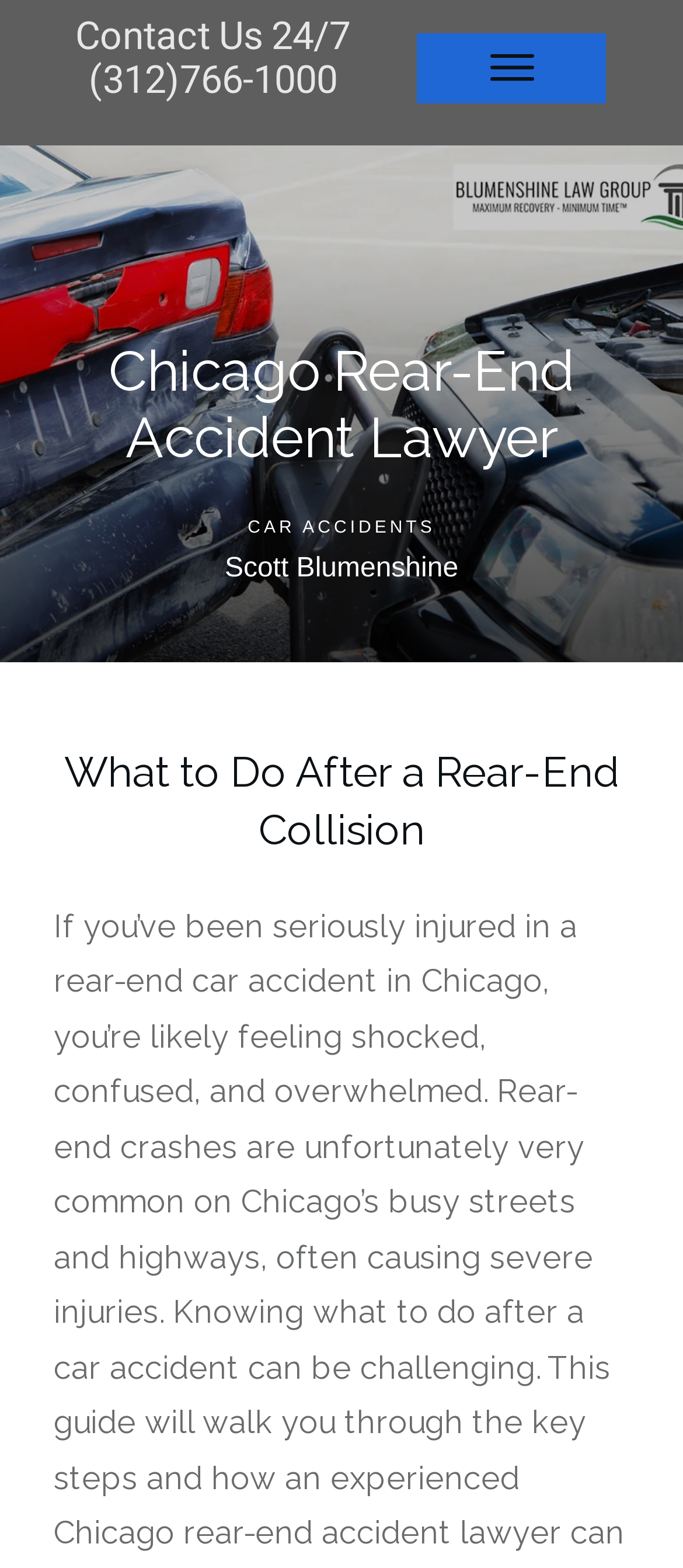Using the provided description: "Virtual Chat", find the bounding box coordinates of the corresponding UI element. The output should be four float numbers between 0 and 1, in the format [left, top, right, bottom].

None